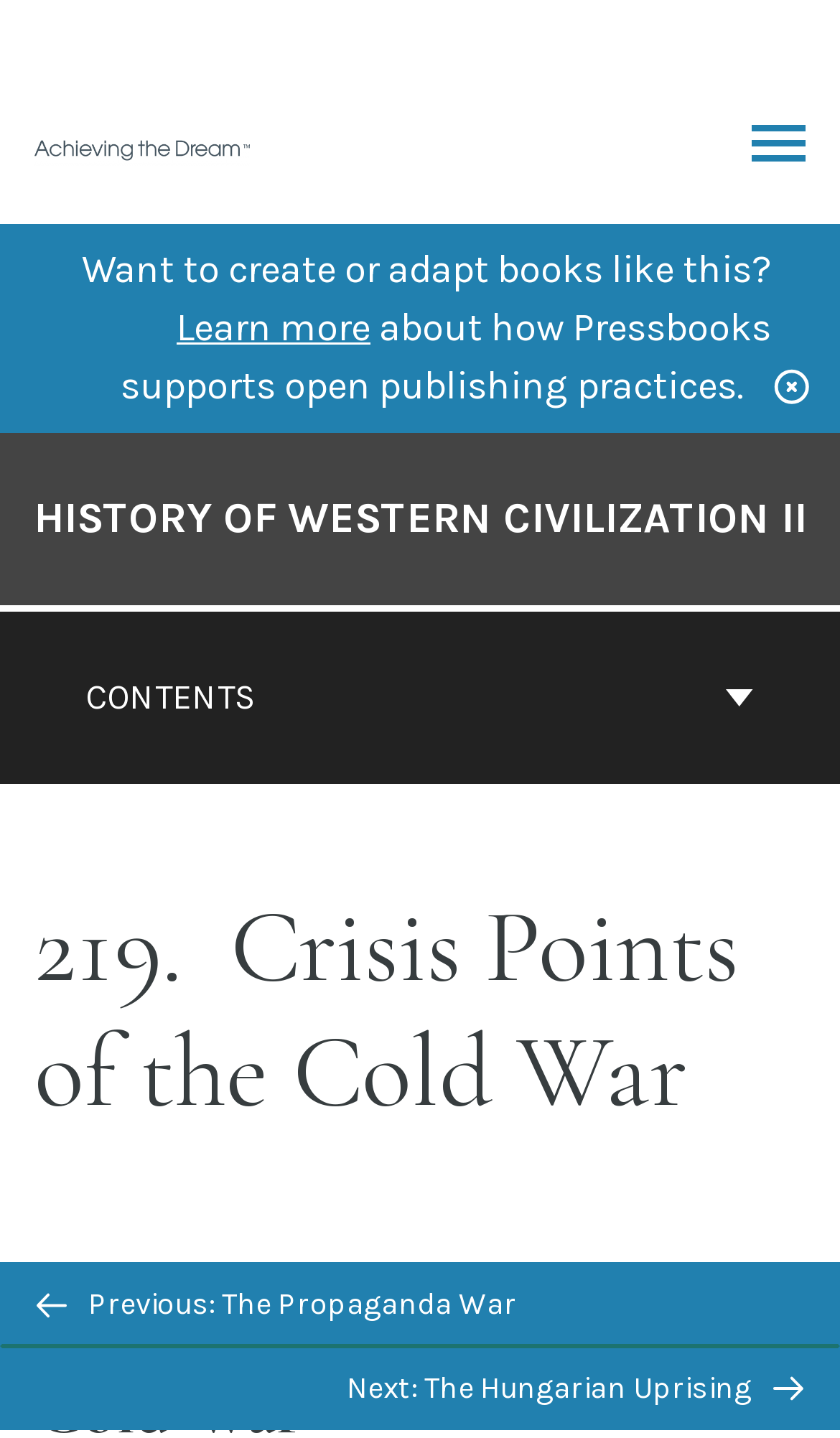Utilize the details in the image to give a detailed response to the question: What is the title of the current chapter?

I found the answer by looking at the header section and the heading '219. Crisis Points of the Cold War', which contains the title of the current chapter.